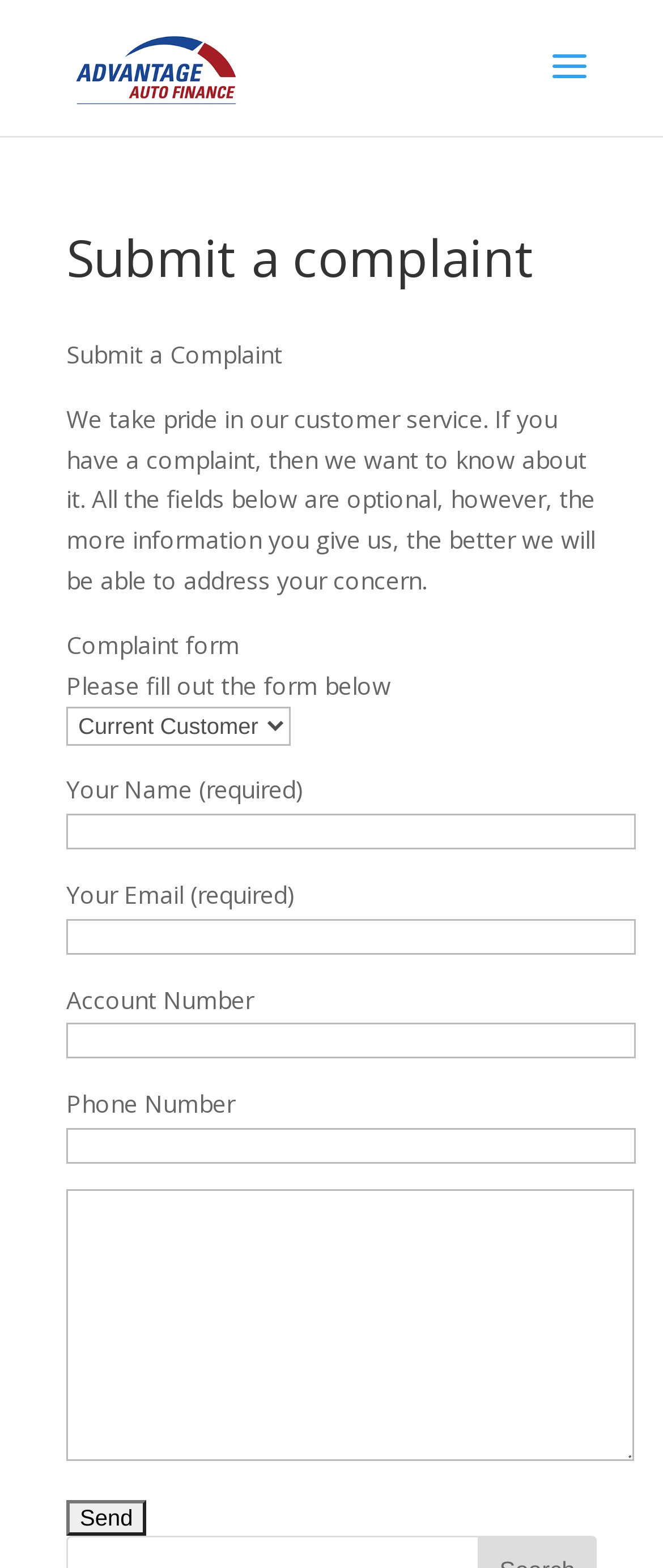What is the tone of the introductory text on the webpage?
Using the screenshot, give a one-word or short phrase answer.

Helpful